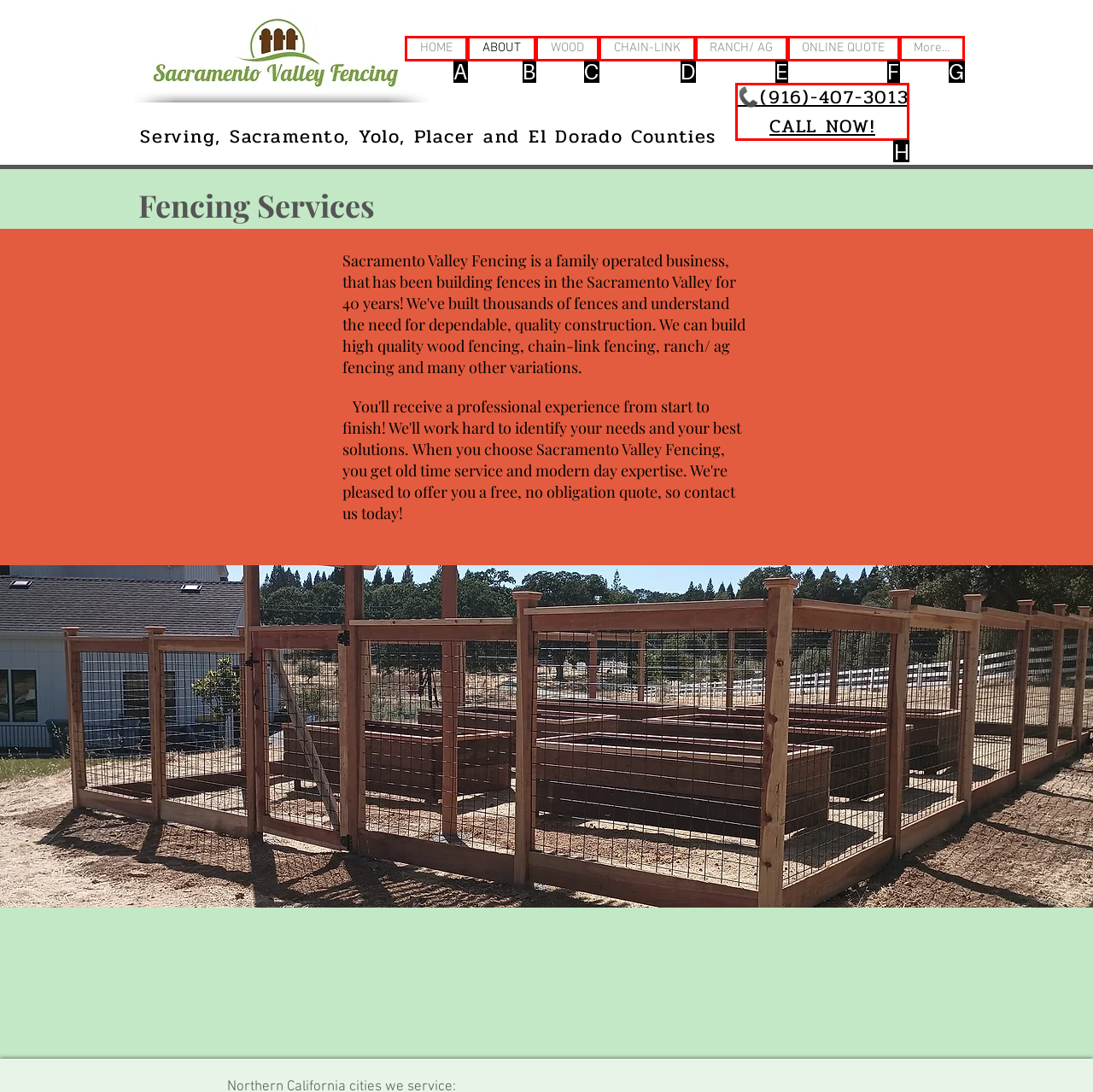Which option should be clicked to complete this task: Call the phone number
Reply with the letter of the correct choice from the given choices.

H